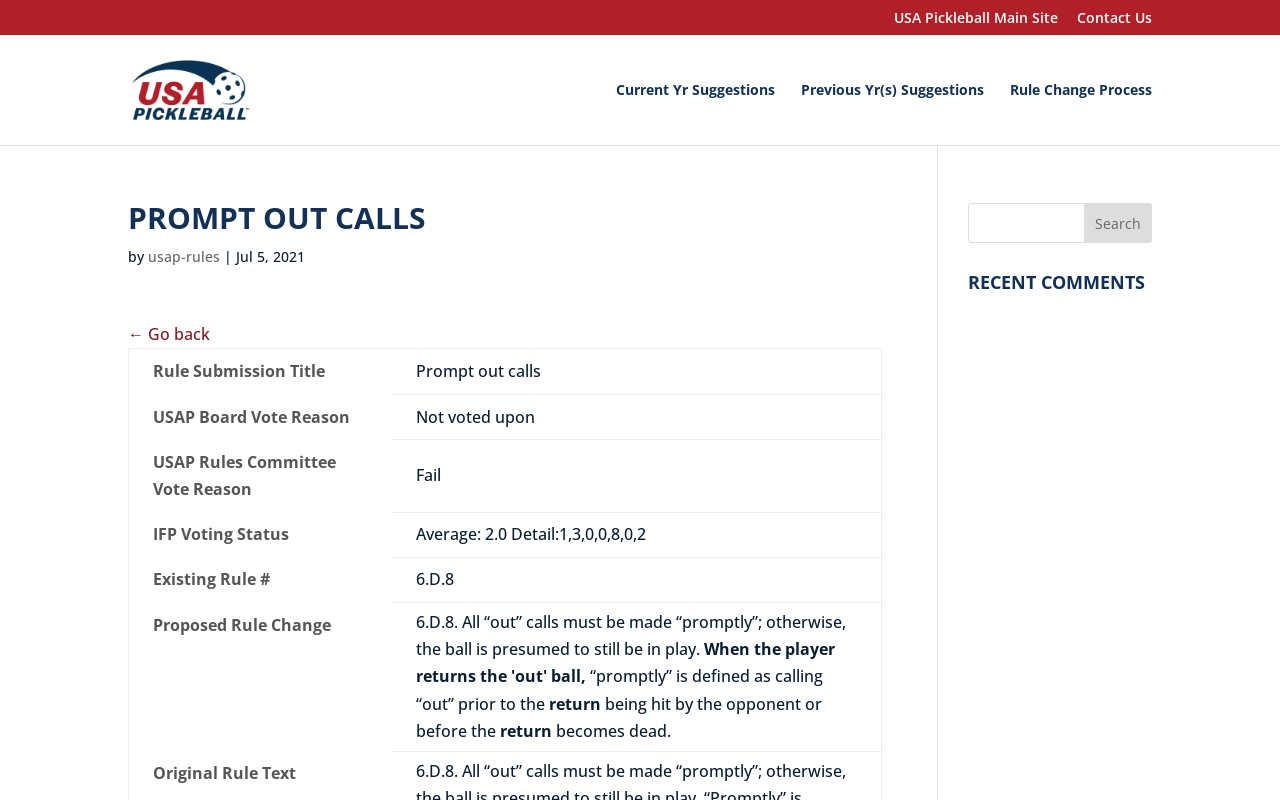Locate and extract the text of the main heading on the webpage.

PROMPT OUT CALLS